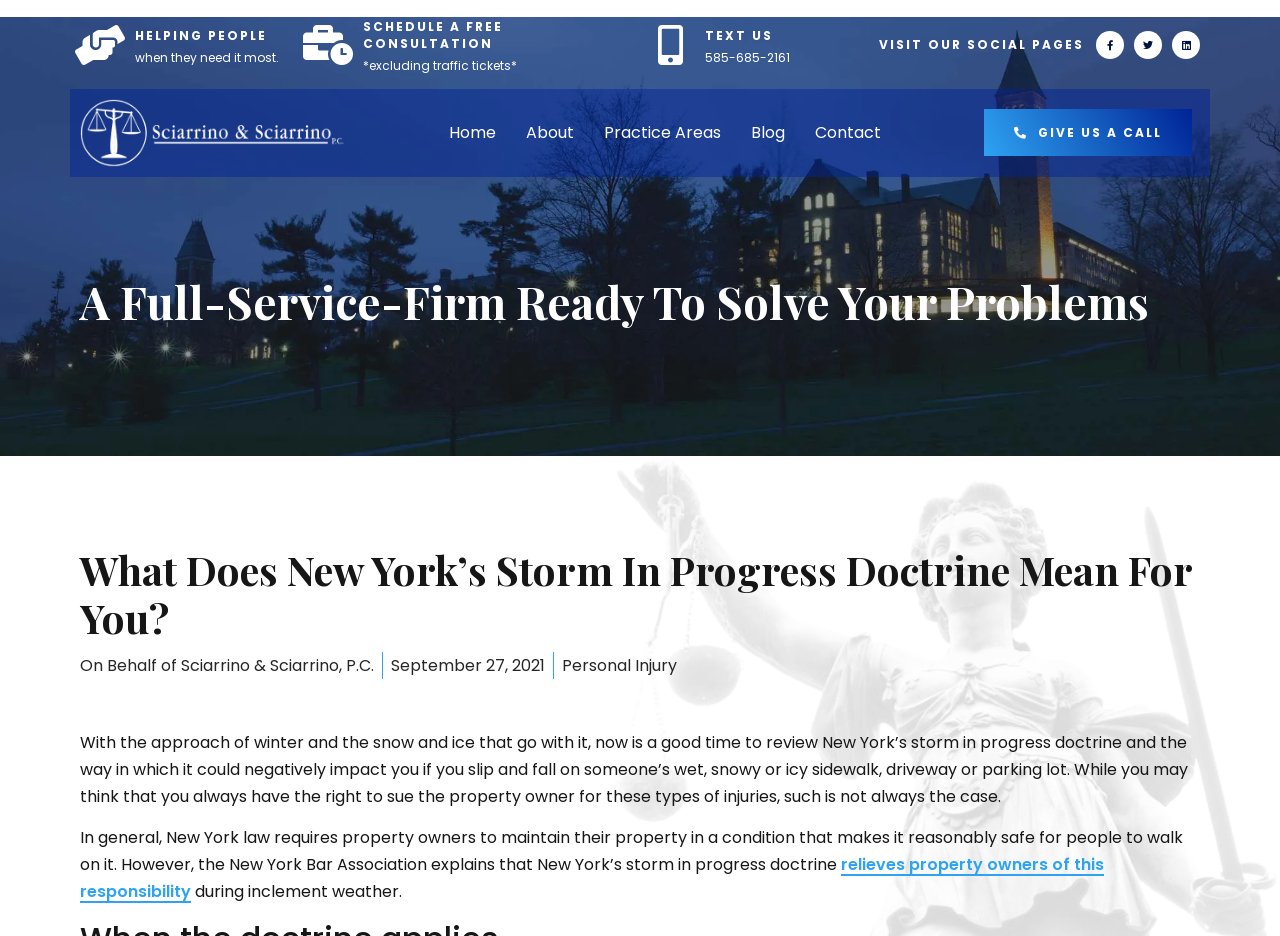Please predict the bounding box coordinates of the element's region where a click is necessary to complete the following instruction: "Visit our Facebook page". The coordinates should be represented by four float numbers between 0 and 1, i.e., [left, top, right, bottom].

[0.856, 0.033, 0.878, 0.062]